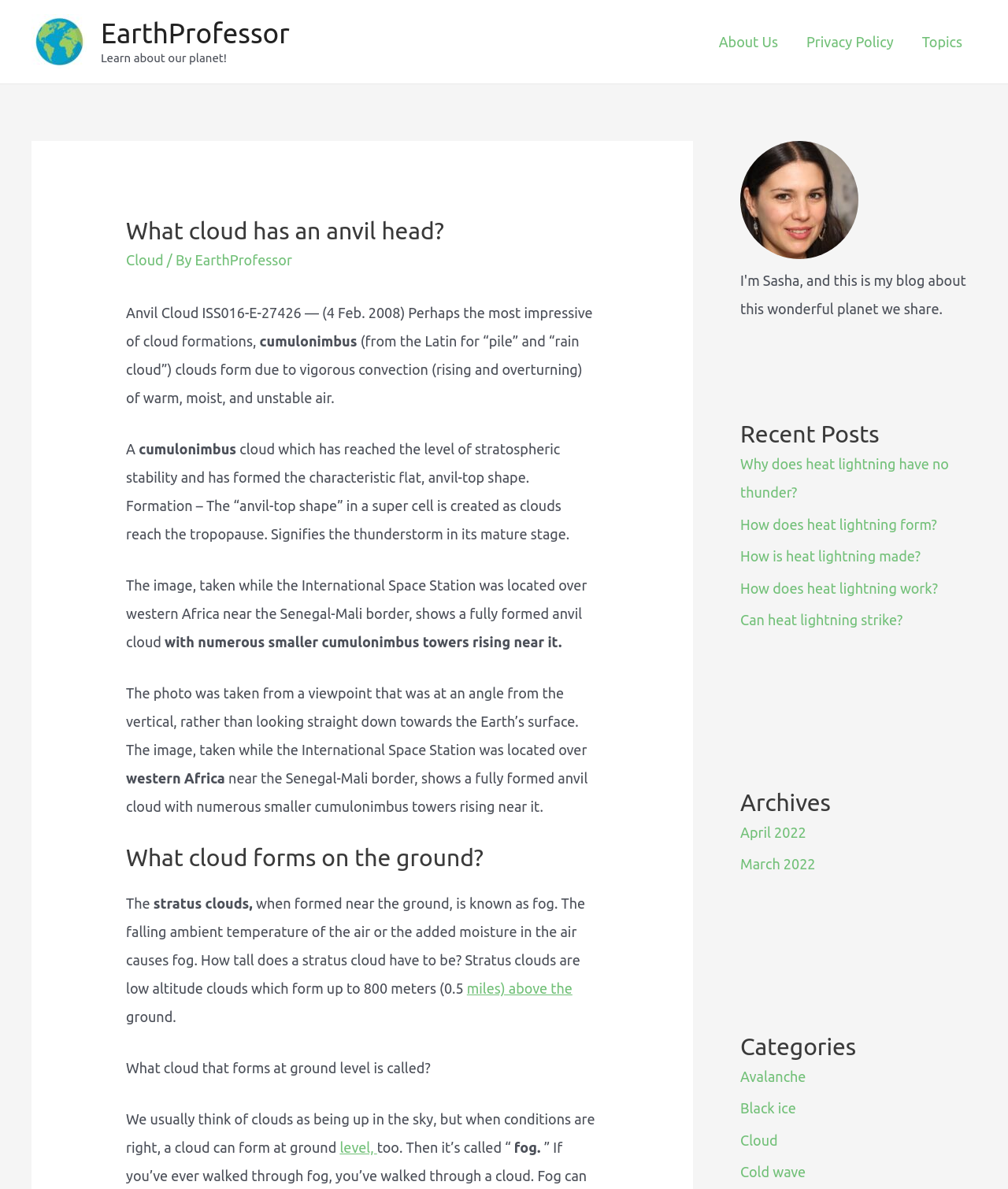Pinpoint the bounding box coordinates of the area that must be clicked to complete this instruction: "Read the article about anvil clouds".

[0.125, 0.182, 0.594, 0.227]